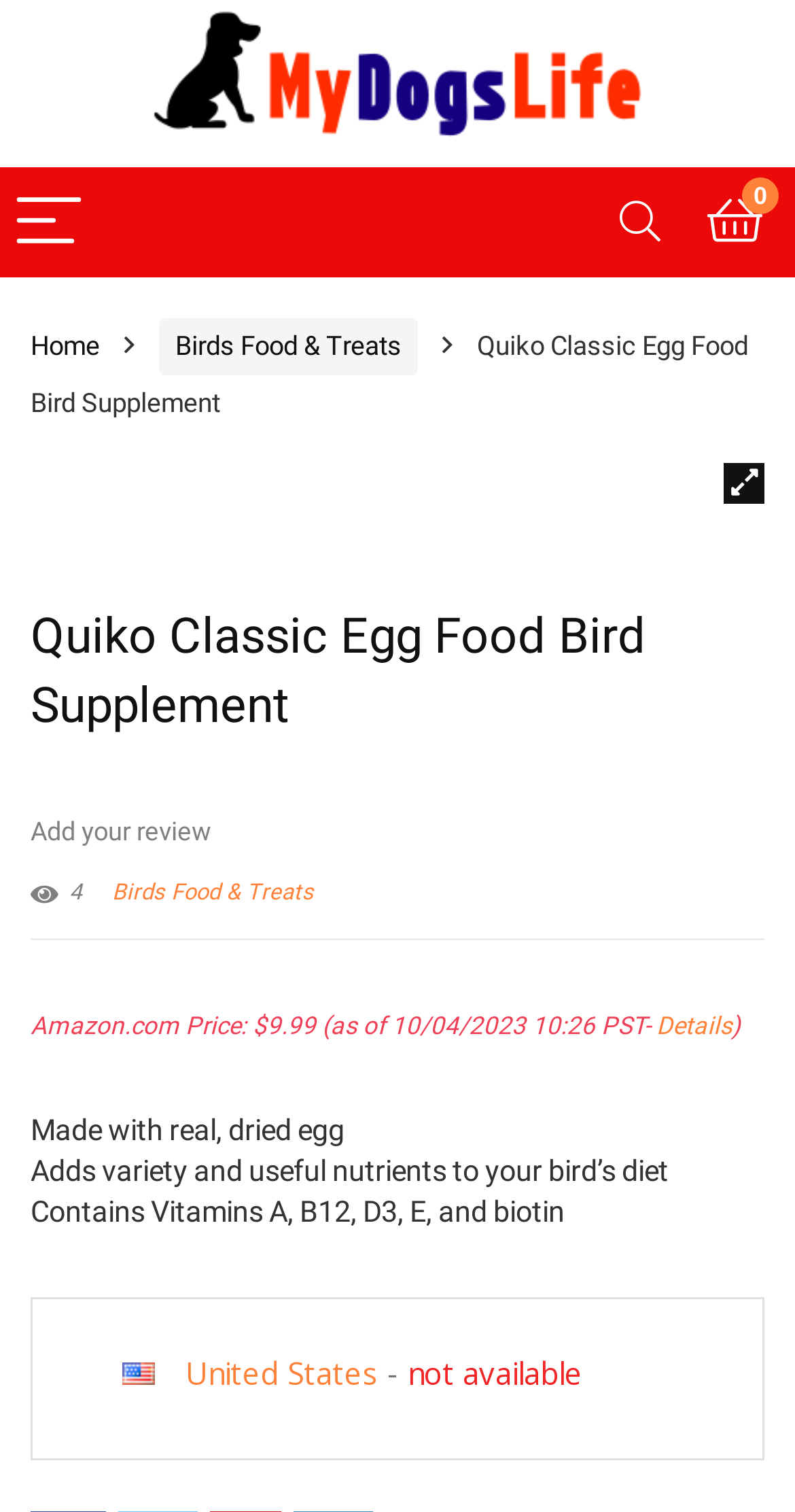Please locate the bounding box coordinates for the element that should be clicked to achieve the following instruction: "Read product reviews". Ensure the coordinates are given as four float numbers between 0 and 1, i.e., [left, top, right, bottom].

[0.038, 0.54, 0.267, 0.56]